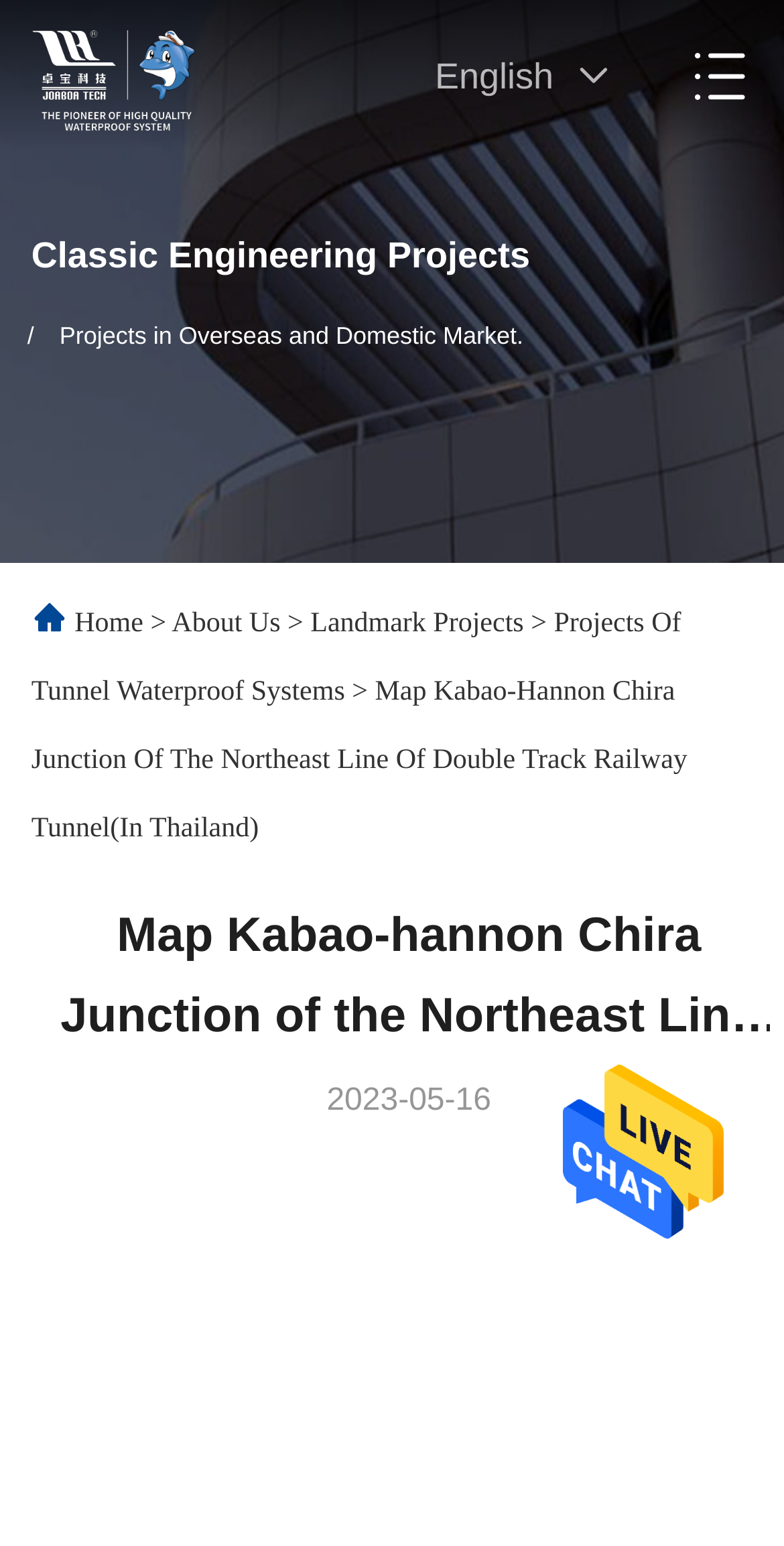What is the company name?
Look at the image and respond with a one-word or short-phrase answer.

Shenzhen Joaboa Technology Co., Ltd